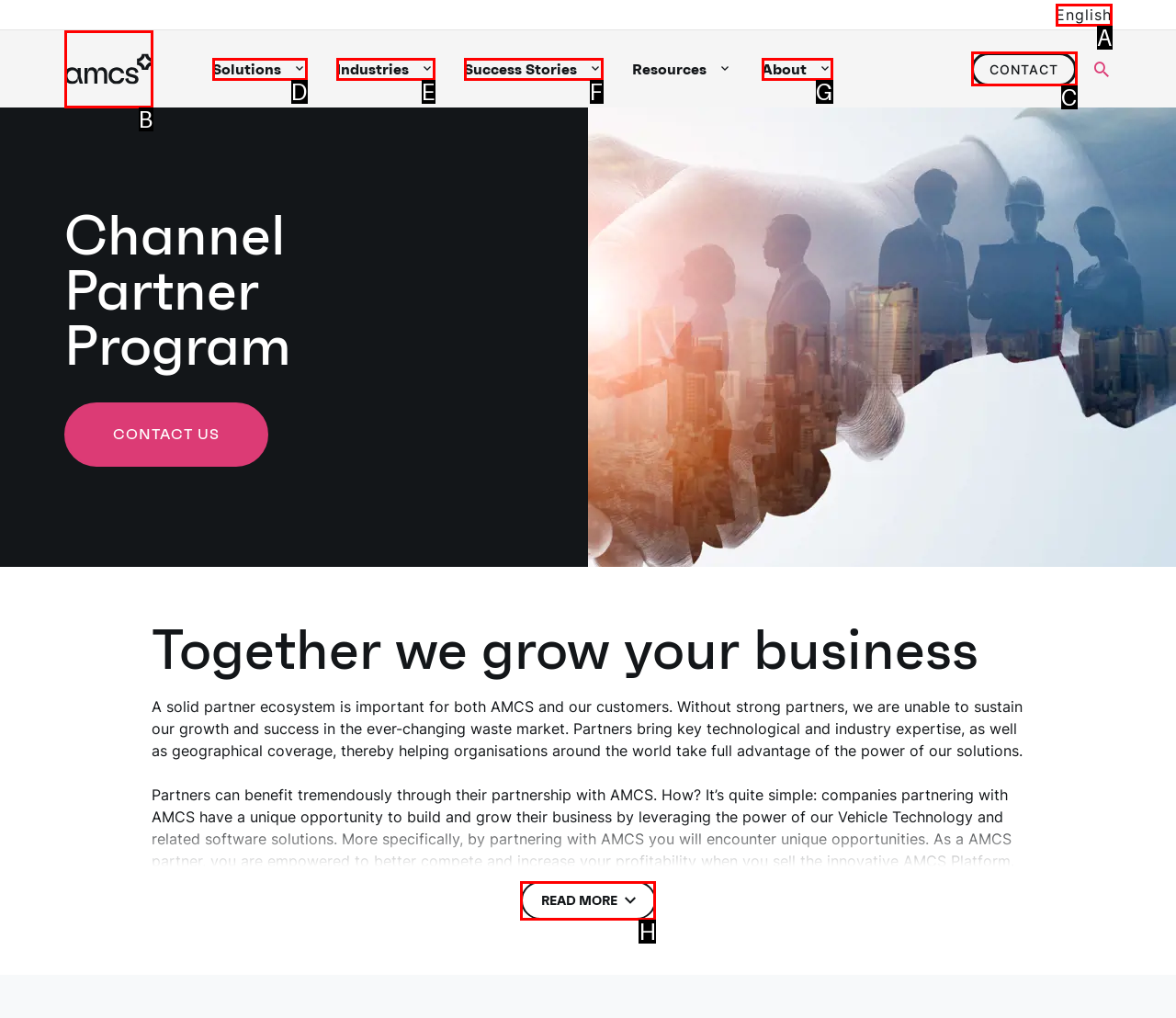Identify the correct HTML element to click for the task: Go to homepage. Provide the letter of your choice.

B